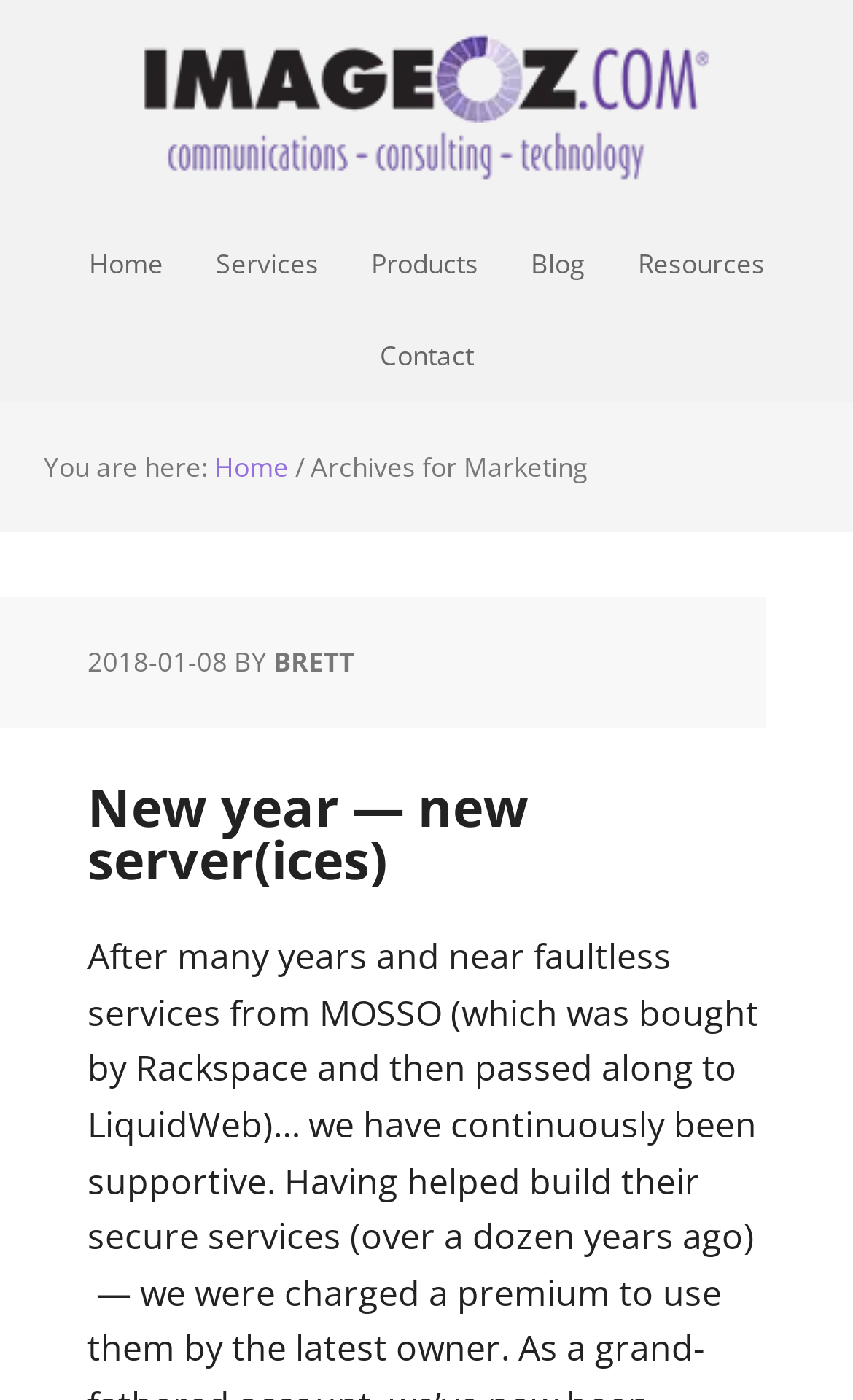Pinpoint the bounding box coordinates of the clickable element to carry out the following instruction: "contact us."

[0.414, 0.222, 0.586, 0.288]